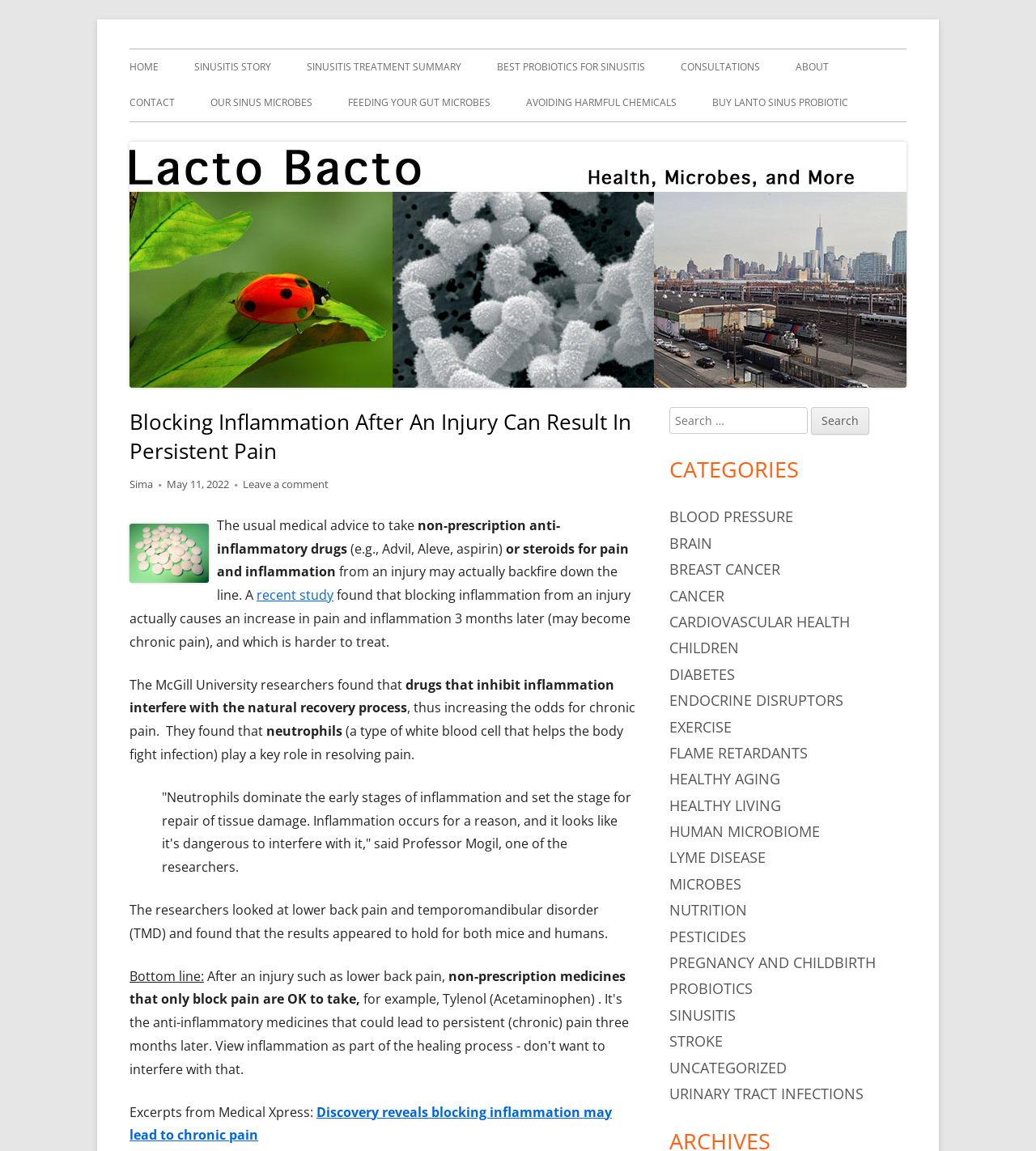Locate the bounding box coordinates of the element that needs to be clicked to carry out the instruction: "Click on the 'HOME' link". The coordinates should be given as four float numbers ranging from 0 to 1, i.e., [left, top, right, bottom].

[0.125, 0.043, 0.153, 0.074]